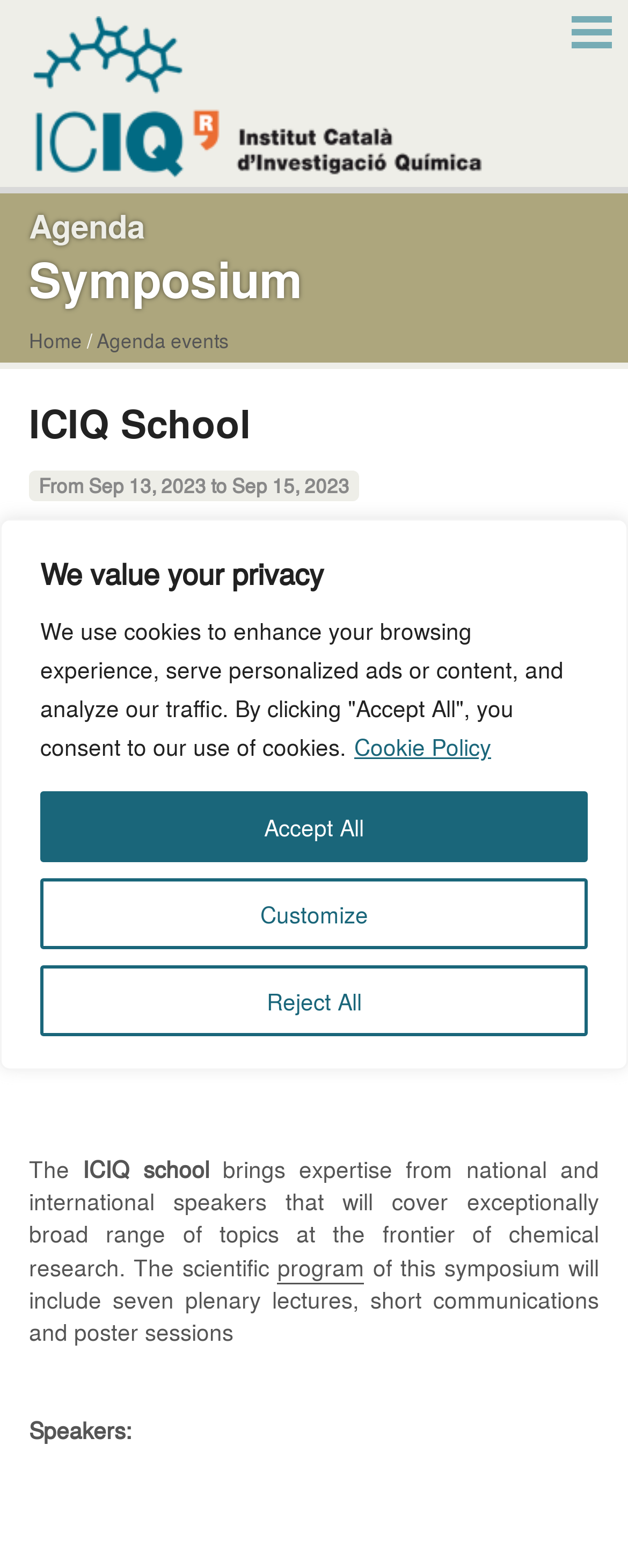Identify the bounding box of the UI component described as: "Reject All".

[0.064, 0.616, 0.936, 0.661]